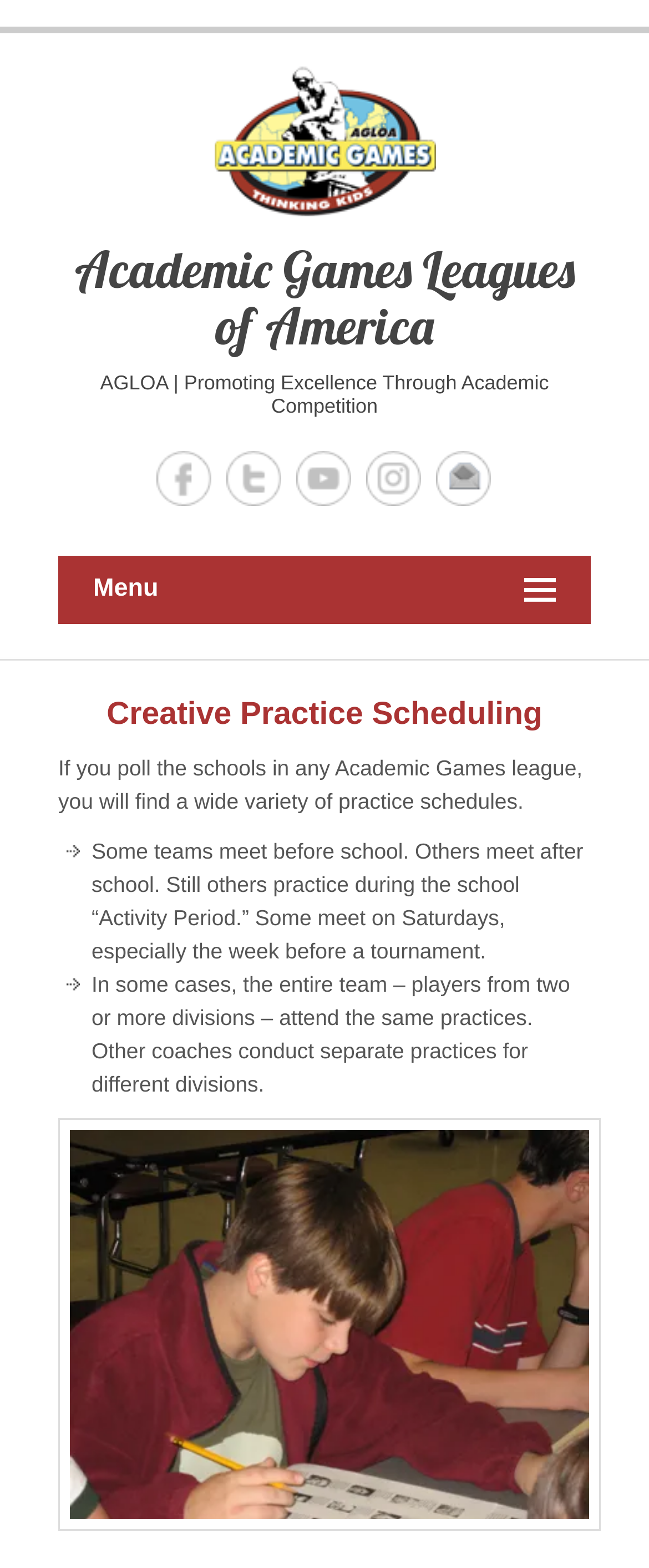What is the topic of the coaching tip image?
Using the image, elaborate on the answer with as much detail as possible.

I looked at the image element on the webpage and found that it is labeled as 'CoachingTip0211', which suggests that it is related to a coaching tip.